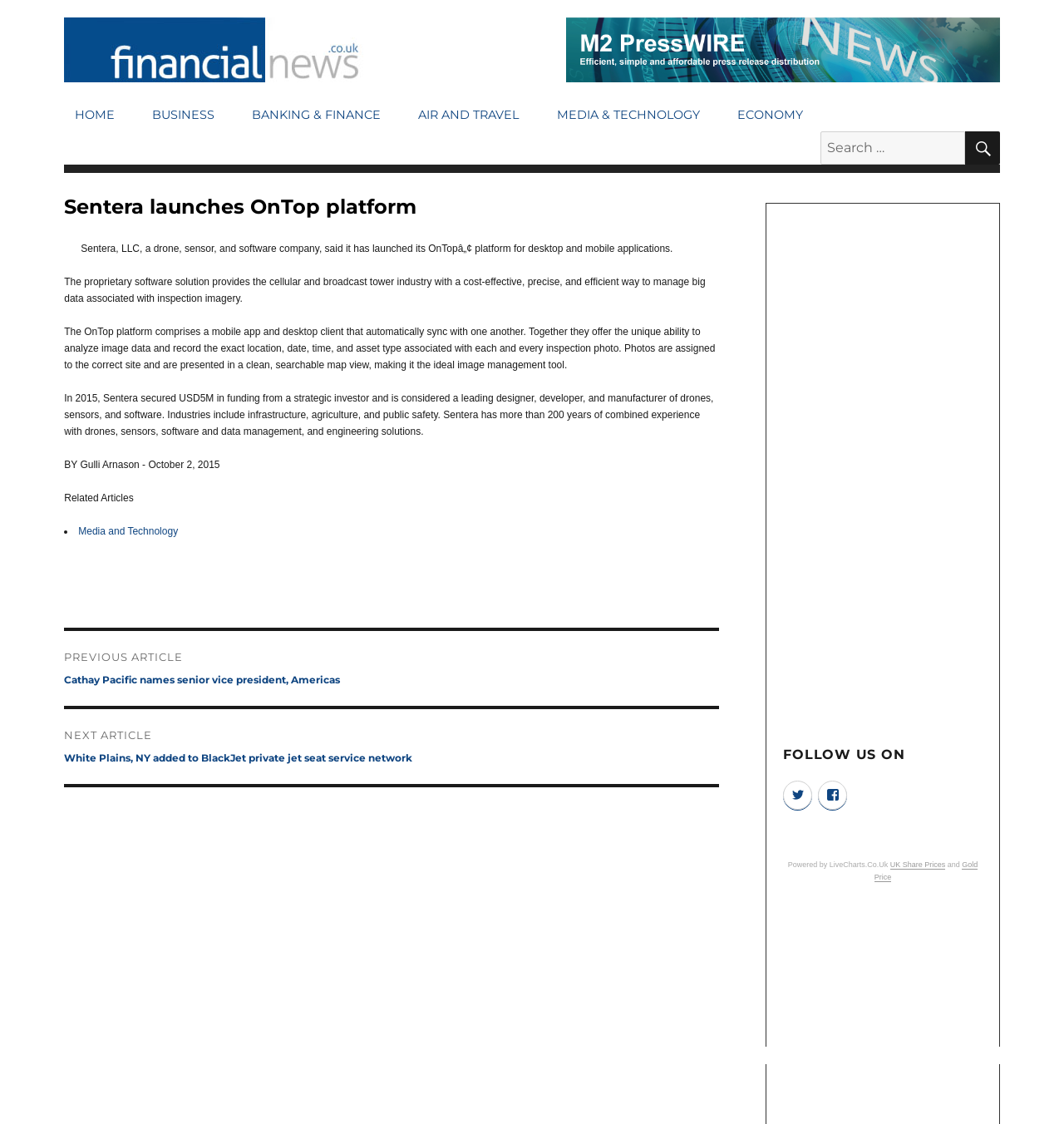Please indicate the bounding box coordinates of the element's region to be clicked to achieve the instruction: "Check Prospectus 2022". Provide the coordinates as four float numbers between 0 and 1, i.e., [left, top, right, bottom].

None